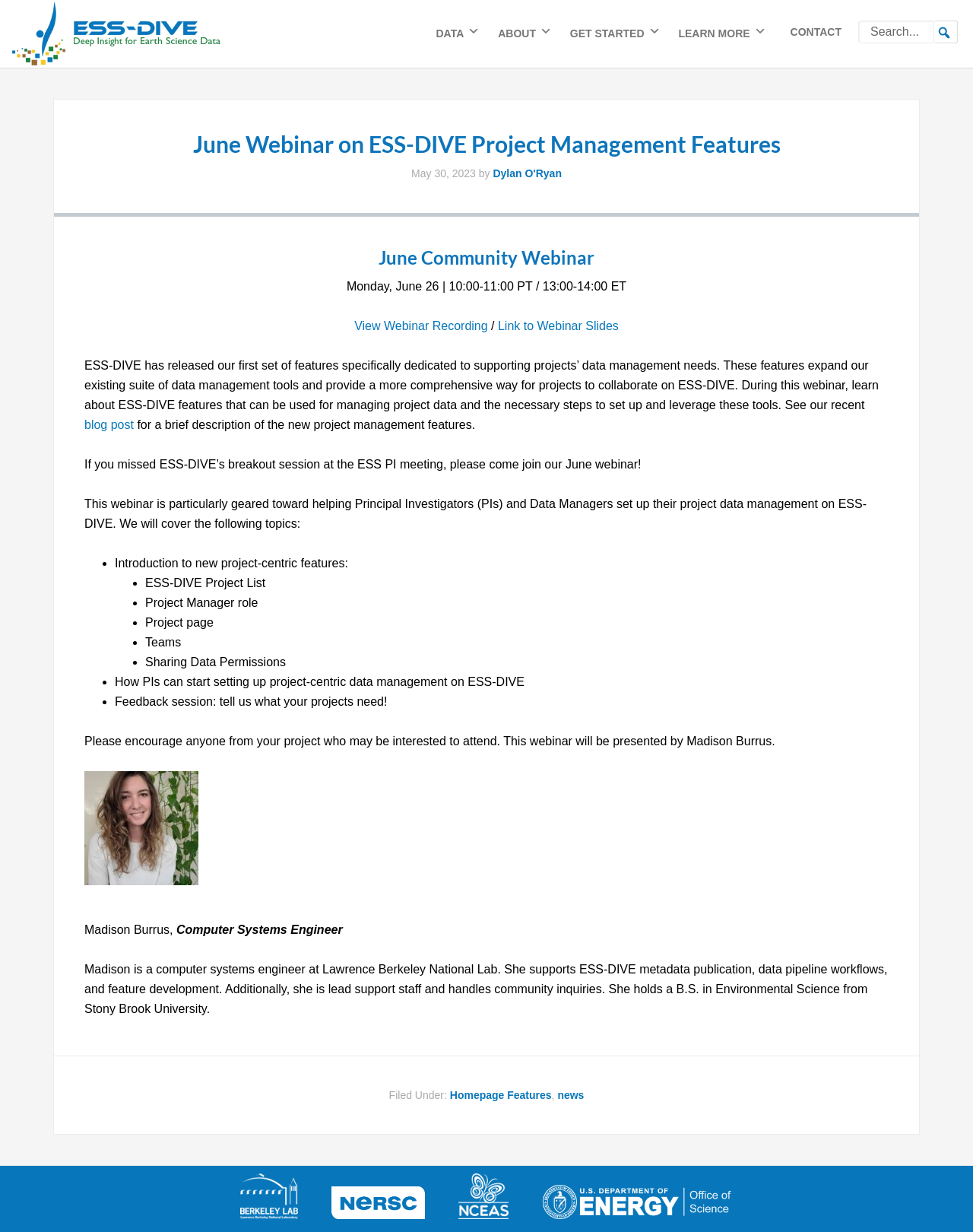Please identify the bounding box coordinates for the region that you need to click to follow this instruction: "Click on the 'CONTACT' link".

[0.795, 0.017, 0.882, 0.035]